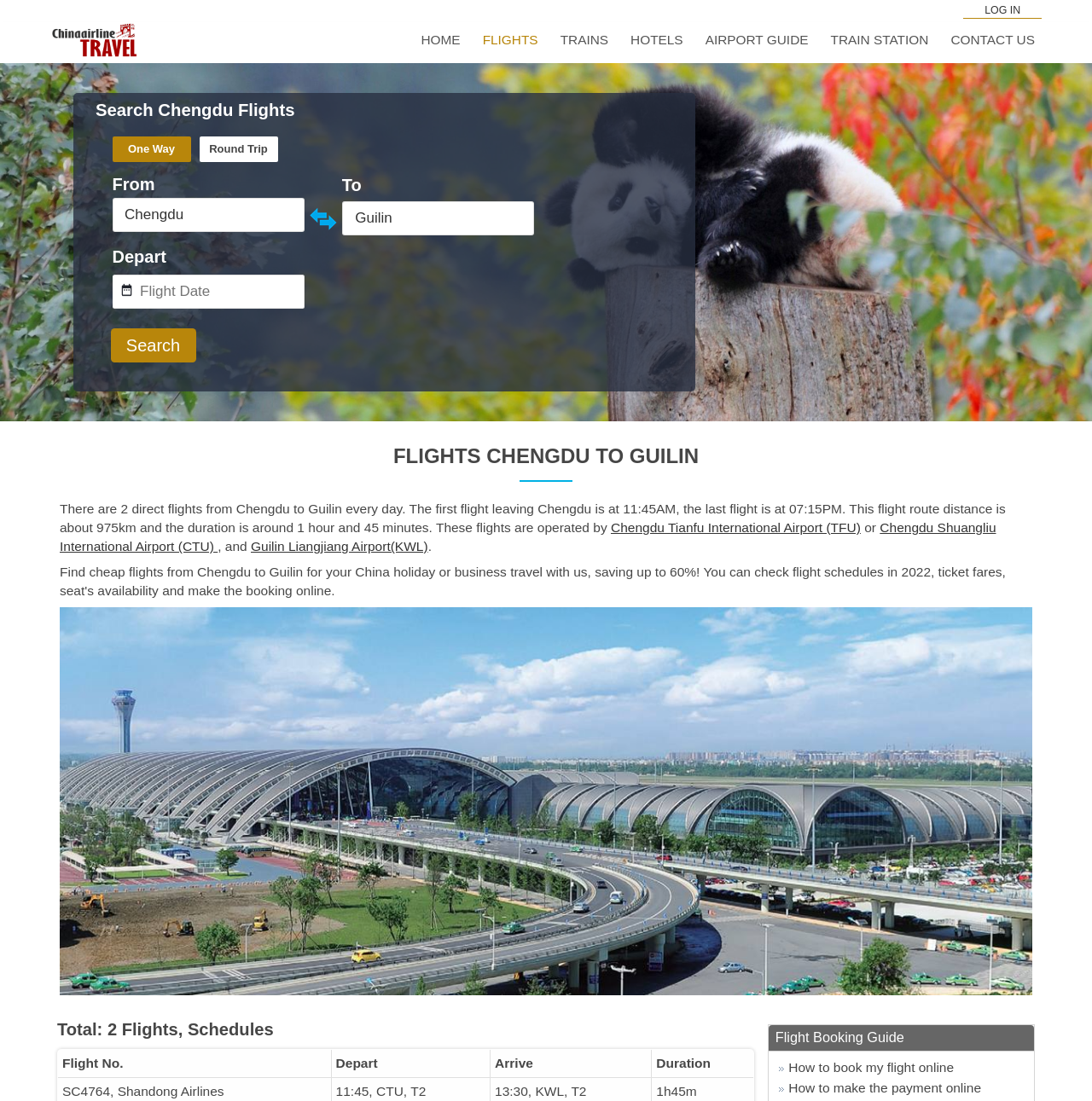Locate the bounding box coordinates of the element you need to click to accomplish the task described by this instruction: "Go to the home page".

[0.379, 0.02, 0.428, 0.053]